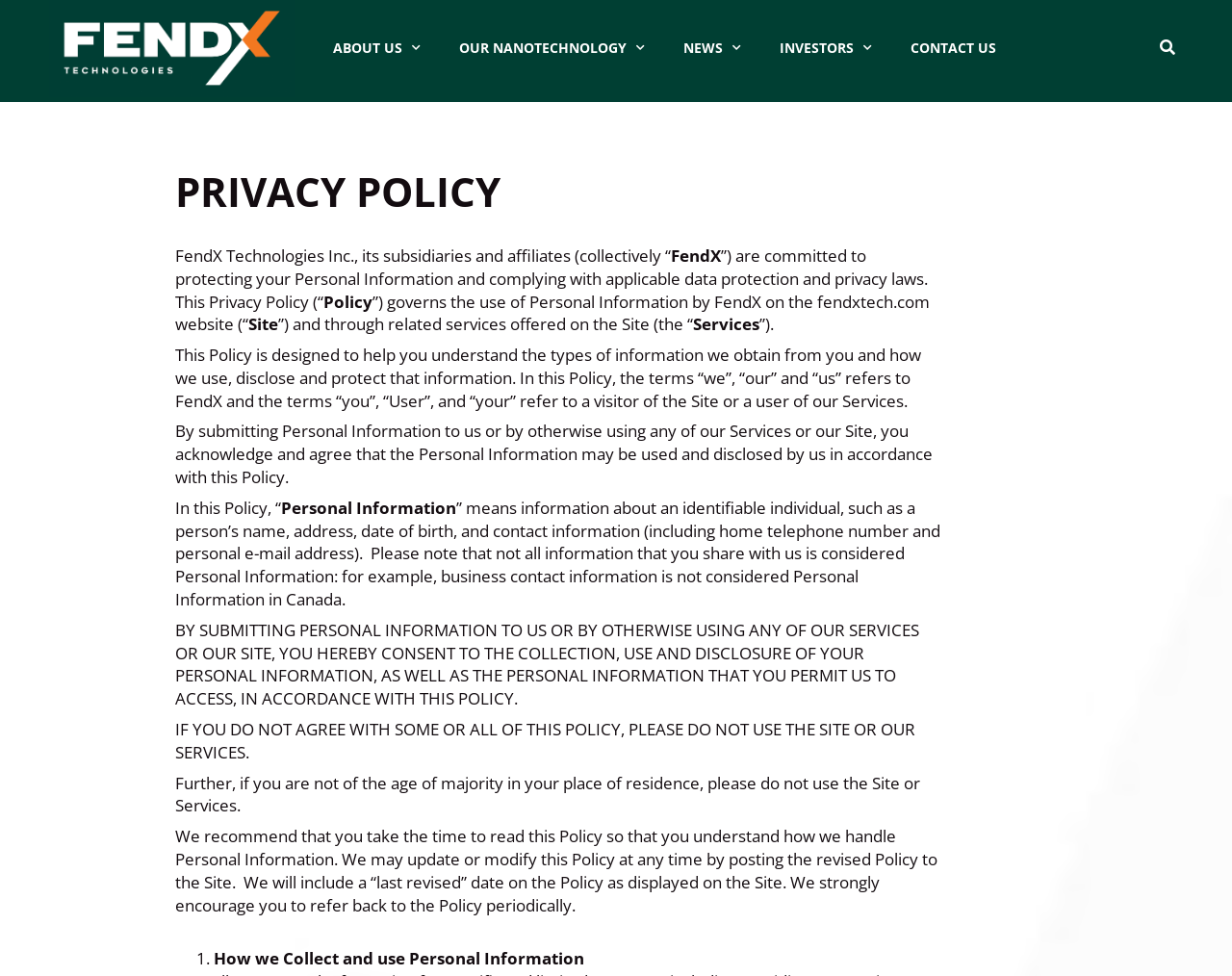Create a detailed summary of the webpage's content and design.

The webpage is about FendX Technologies' privacy policy. At the top left corner, there is a FendX logo, which is a green background image with a link to the logo. Next to the logo, there are five navigation links: "ABOUT US", "OUR NANOTECHNOLOGY", "NEWS", "INVESTORS", and "CONTACT US", each with a dropdown menu. On the top right corner, there is a search bar.

Below the navigation links, there are two headings: "PRIVACY" and "PRIVACY POLICY". The main content of the page is a long paragraph of text that explains FendX's privacy policy, including how they collect and use personal information, and how they protect it. The text is divided into several sections, each with a specific topic, such as the definition of personal information and how it is used.

The text is written in a formal tone and includes several references to the company's website and services. There are no images on the page besides the FendX logo. At the bottom of the page, there is a numbered list, with the first item being "How we Collect and use Personal Information".